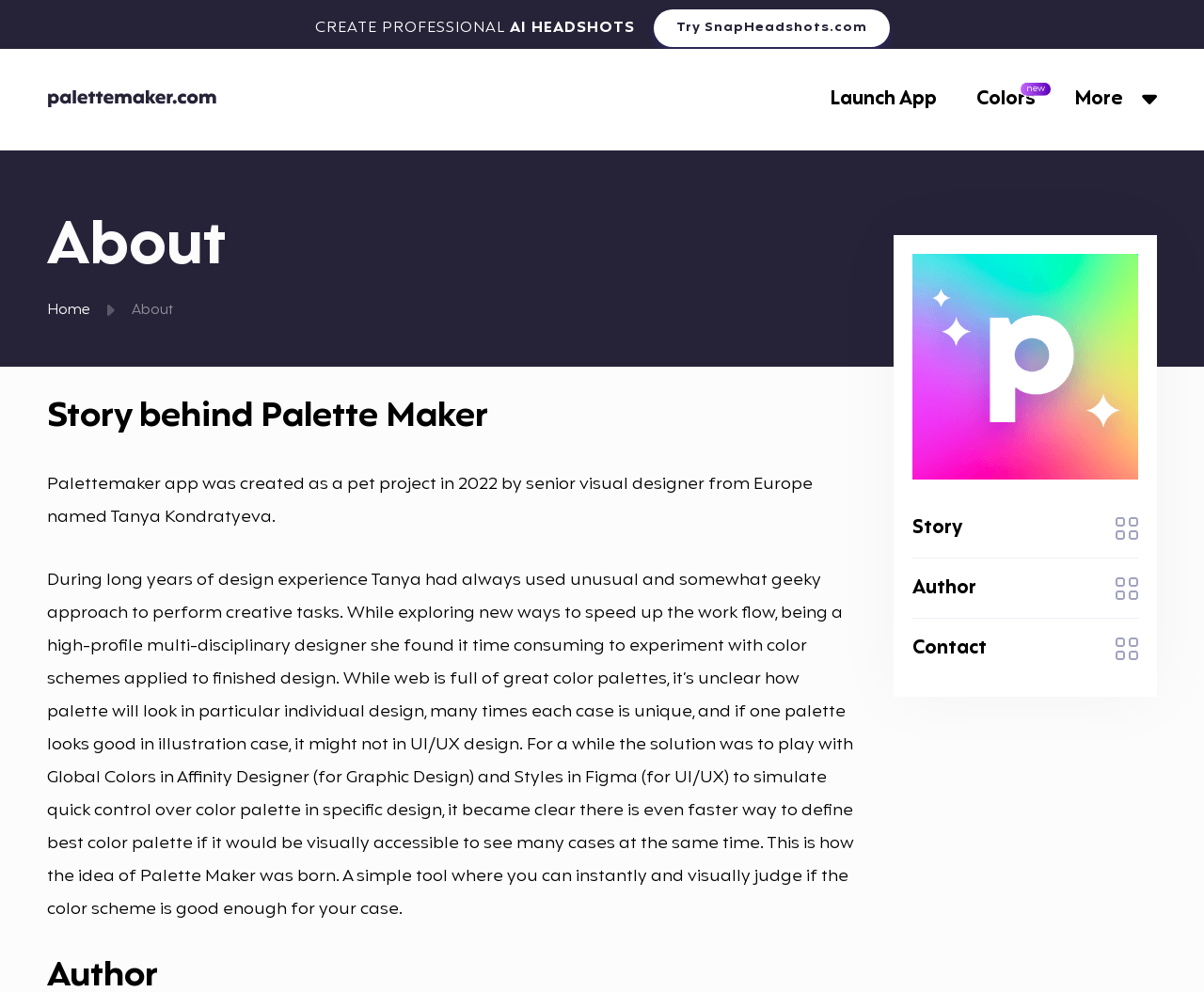Kindly determine the bounding box coordinates for the clickable area to achieve the given instruction: "Launch the app".

[0.69, 0.085, 0.778, 0.115]